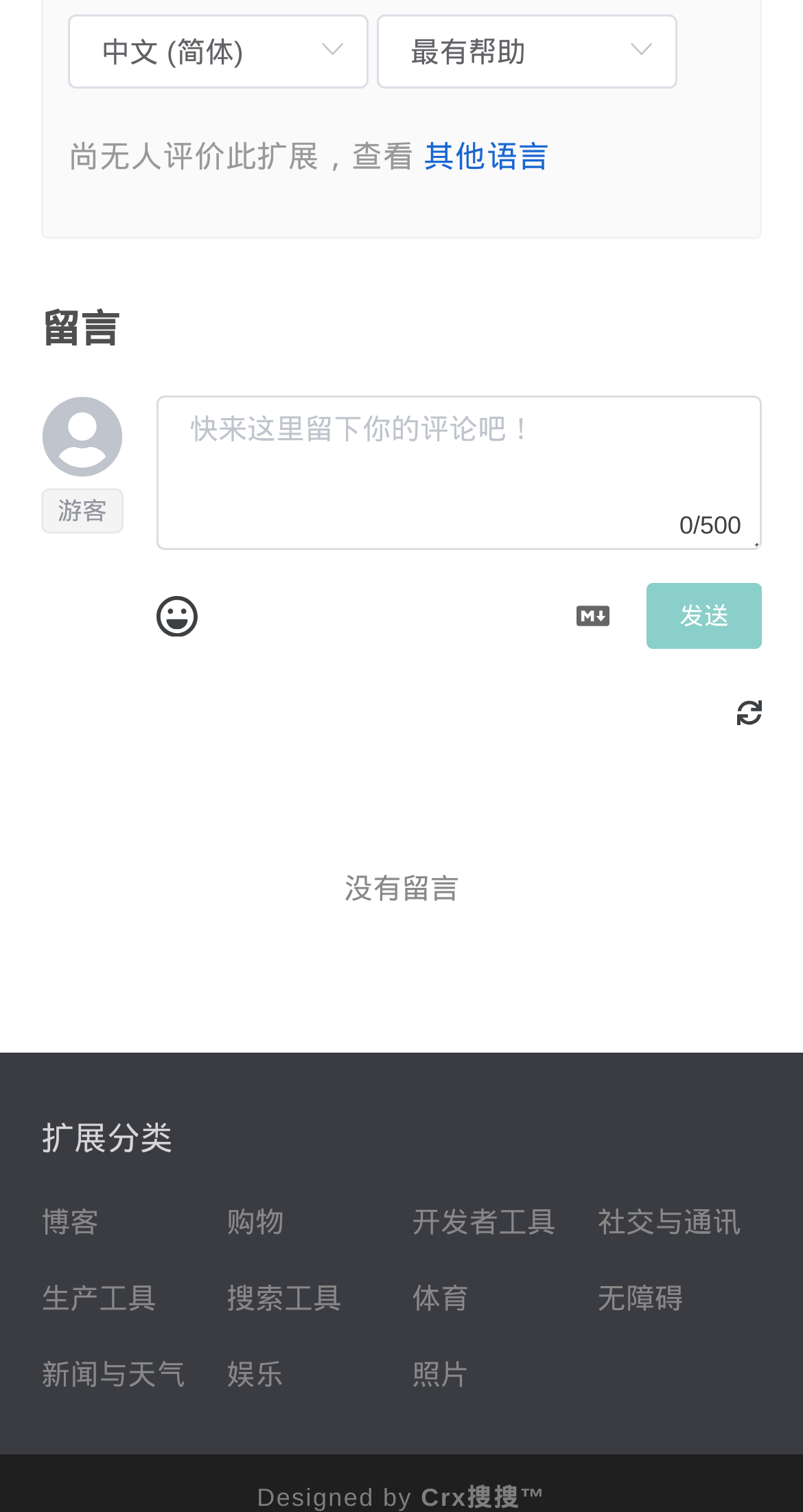Determine the bounding box coordinates of the region that needs to be clicked to achieve the task: "click on a category".

[0.051, 0.794, 0.256, 0.82]